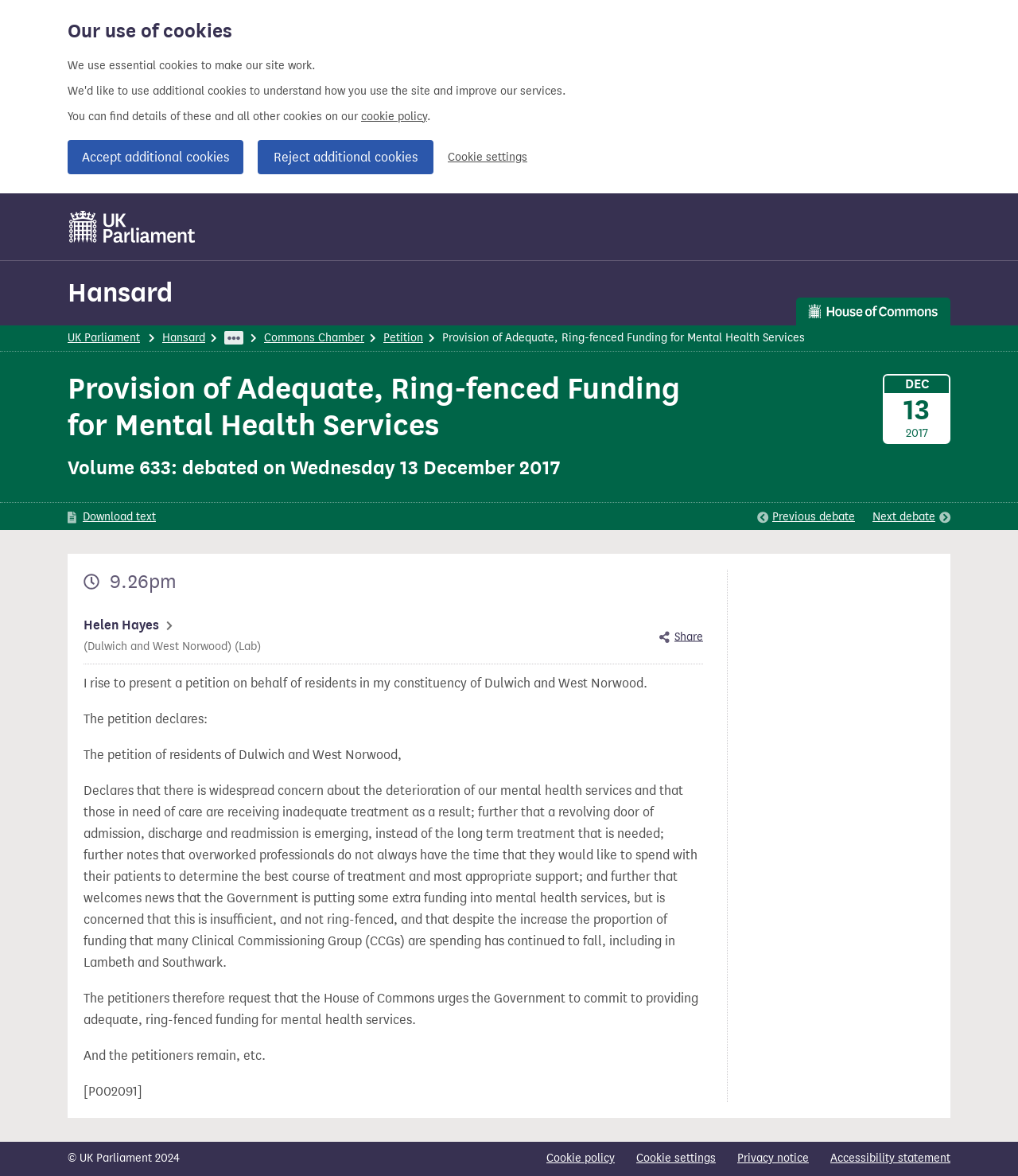Please identify the bounding box coordinates of the element I should click to complete this instruction: 'Download text'. The coordinates should be given as four float numbers between 0 and 1, like this: [left, top, right, bottom].

[0.066, 0.433, 0.153, 0.448]